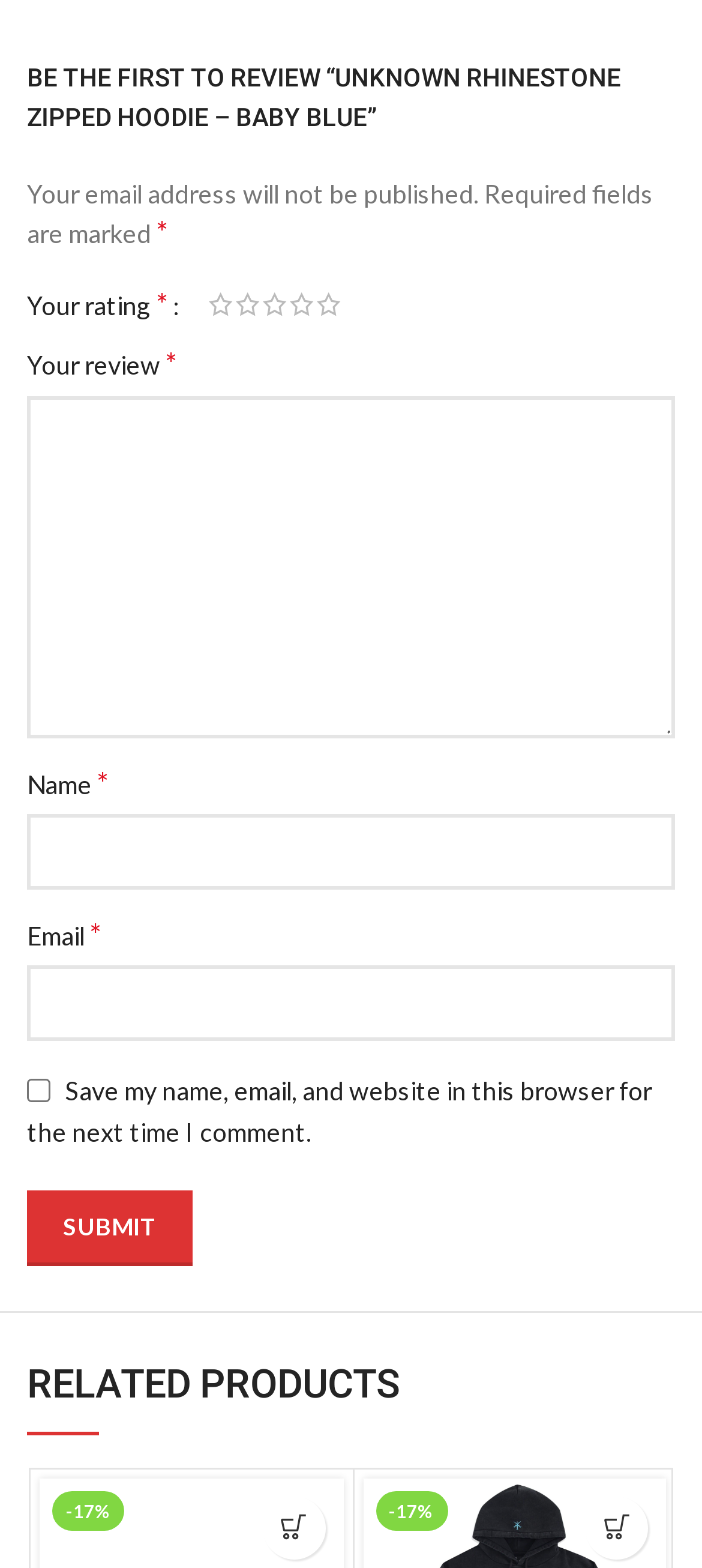Highlight the bounding box coordinates of the element you need to click to perform the following instruction: "Select options for 'Unknown Puff Print Logo Hoodie - Pink'."

[0.373, 0.954, 0.463, 0.994]